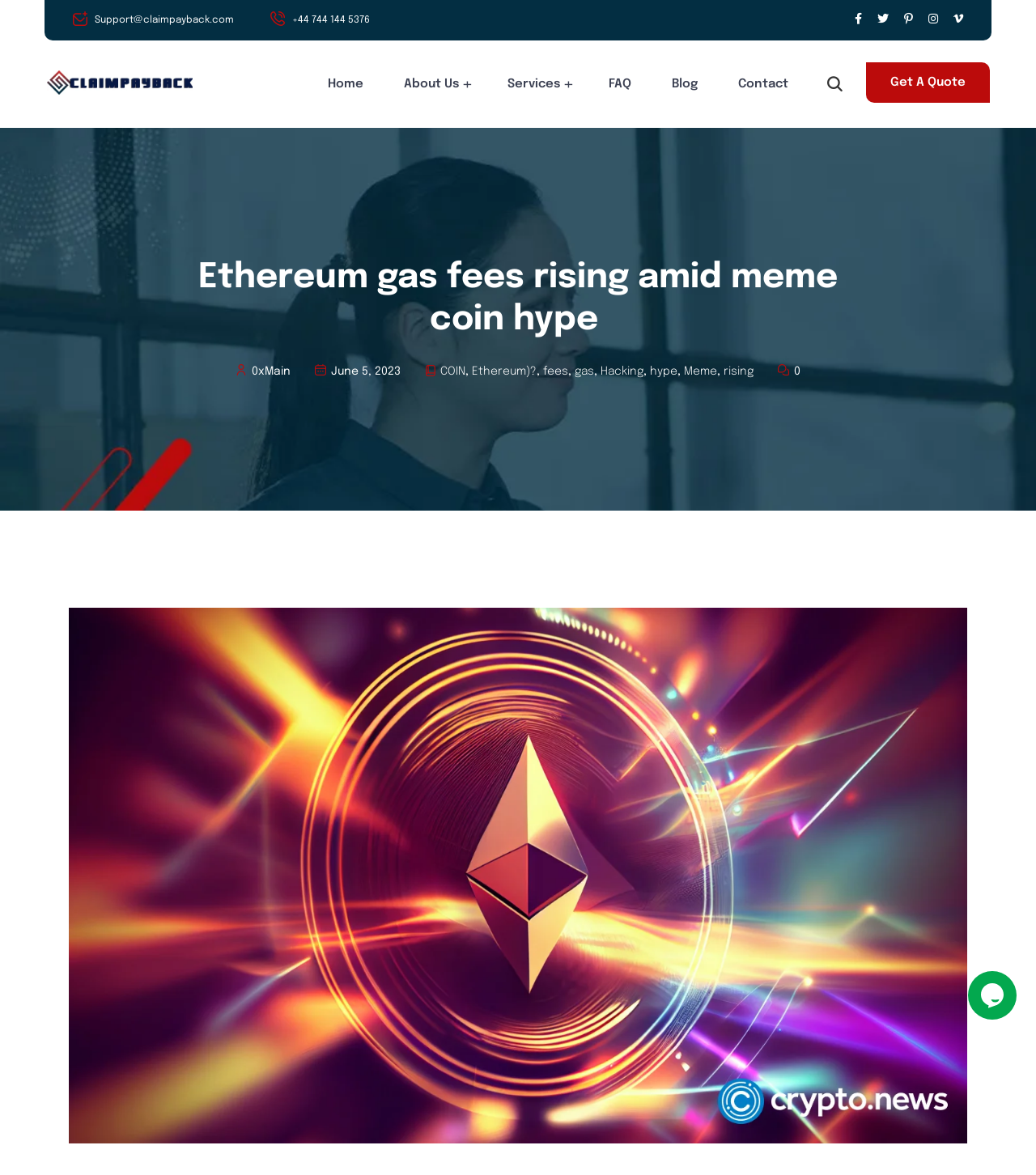Explain the webpage's layout and main content in detail.

The webpage appears to be an article or blog post about Ethereum gas fees rising amid meme coin hype. At the top left, there is a logo of Claimpayback, accompanied by a navigation menu with links to Home, About Us, Services, FAQ, Blog, and Contact. On the top right, there is a "Get A Quote" button.

Below the navigation menu, there is a heading that reads "Ethereum gas fees rising amid meme coin hype". Underneath the heading, there is a subheading with the date "June 5, 2023". The main content of the article appears to be a series of links and text, including keywords such as "COIN", "Ethereum", "fees", "gas", "Hacking", "hype", "Meme", and "rising".

At the top right corner, there are five social media icons, represented by Unicode characters. At the bottom right corner, there are two chat widgets, likely for customer support or live chat.

The webpage also has a contact section at the top, with a link to "Support@claimpayback.com" and a phone number "+44 744 144 5376".